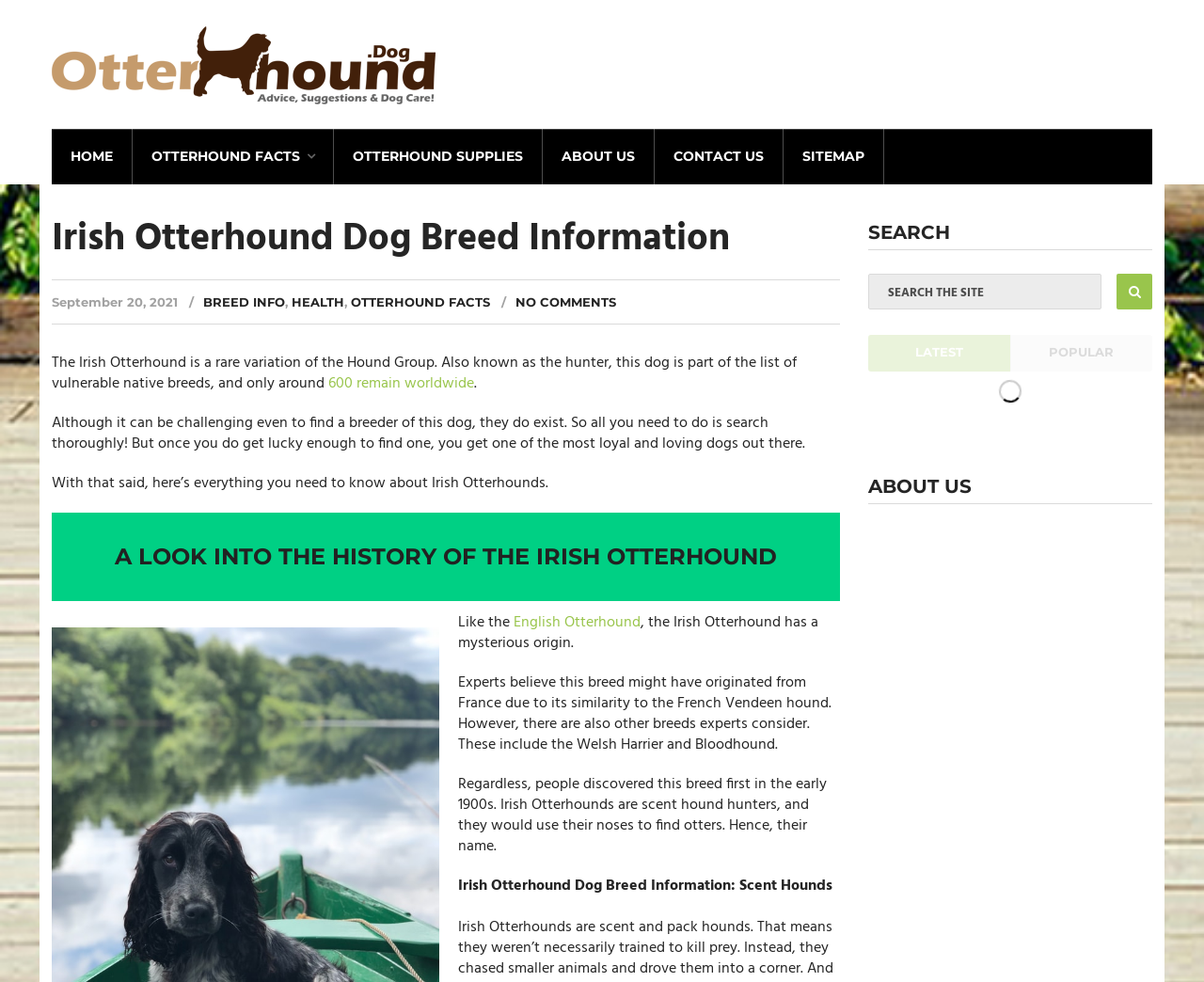Locate the bounding box coordinates of the clickable area needed to fulfill the instruction: "search the site".

[0.721, 0.279, 0.915, 0.315]